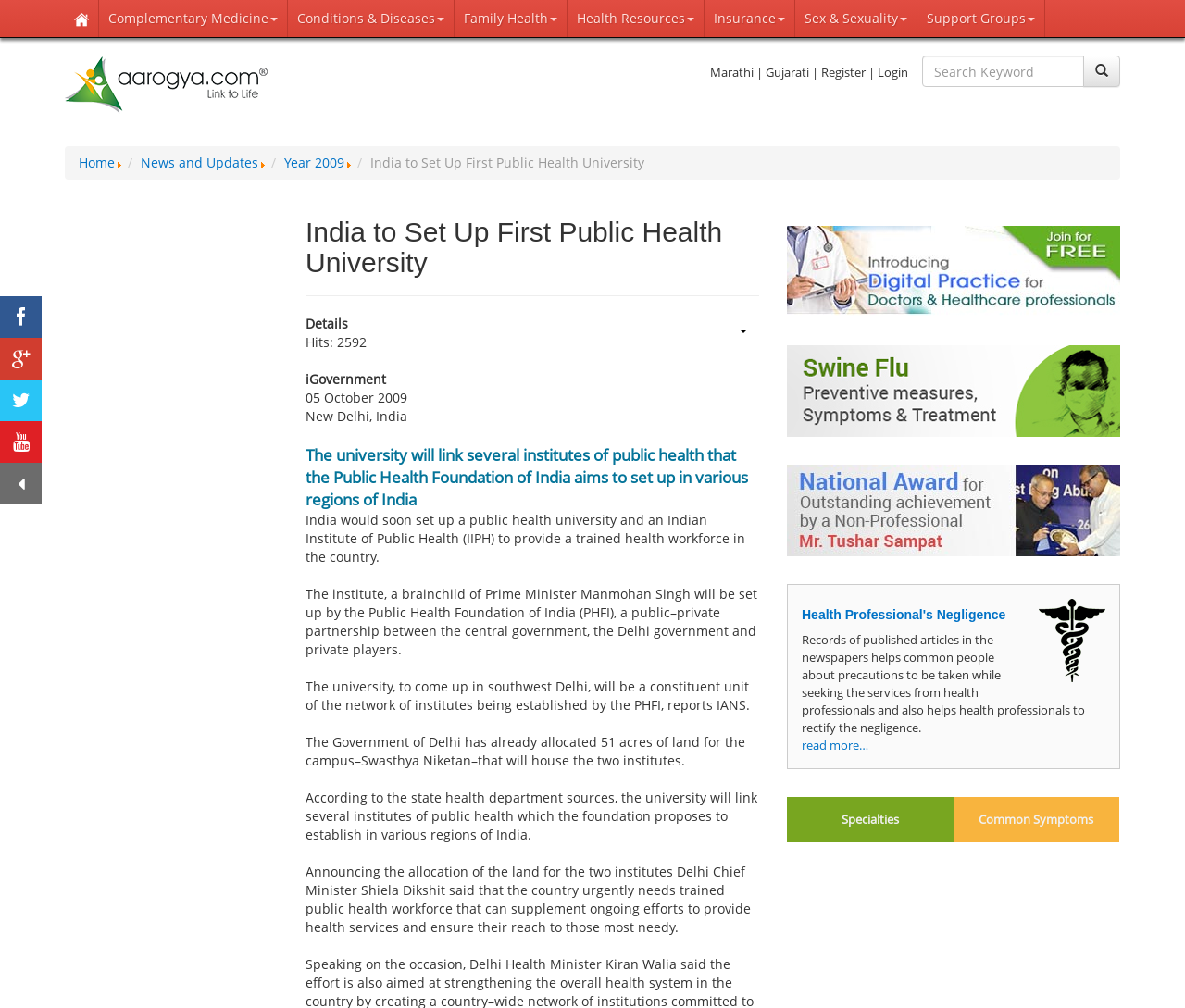Pinpoint the bounding box coordinates for the area that should be clicked to perform the following instruction: "Check the collective noun for a group of knives".

None